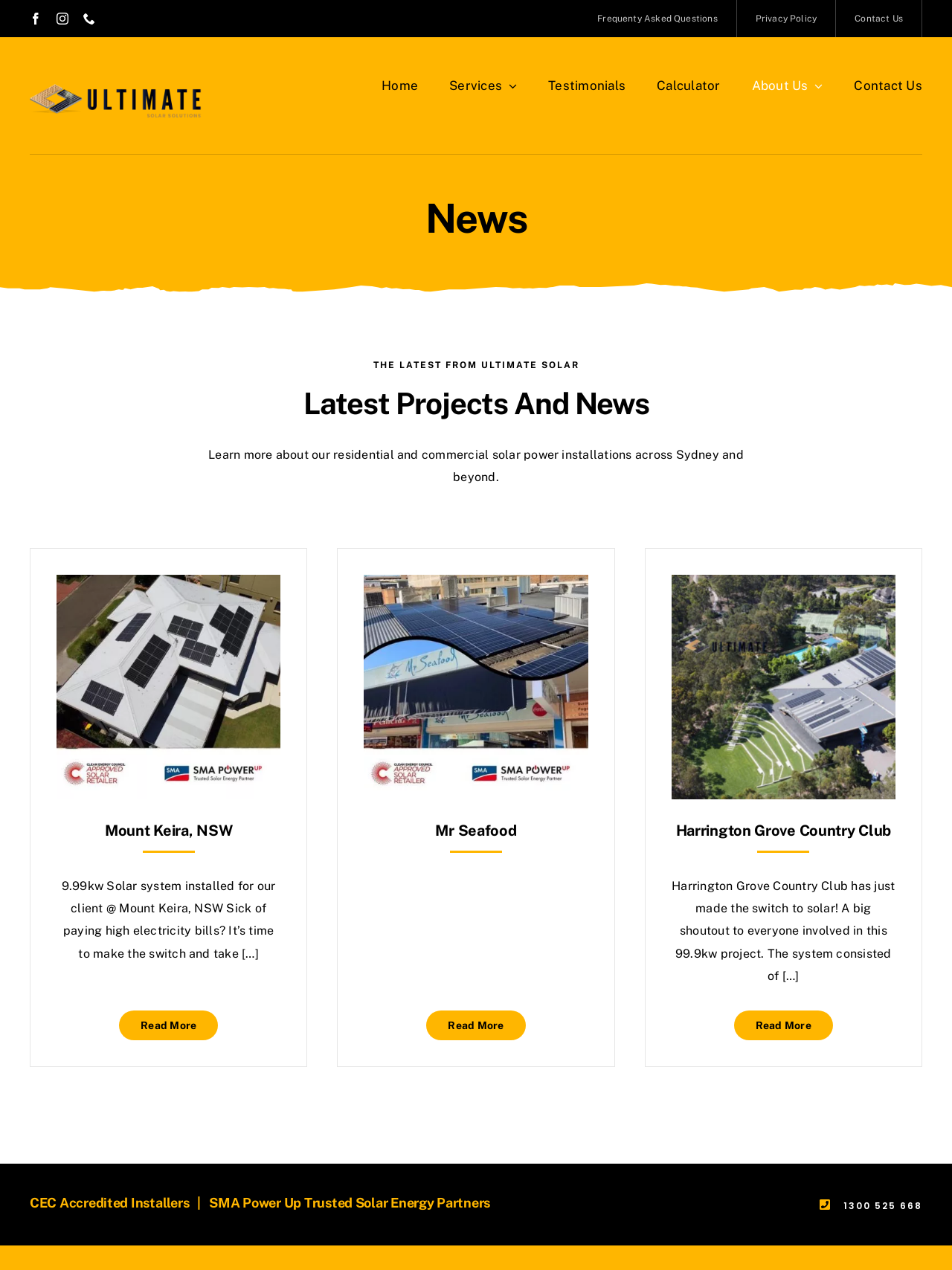Pinpoint the bounding box coordinates of the area that must be clicked to complete this instruction: "Read more about Mount Keira, NSW".

[0.125, 0.795, 0.229, 0.819]